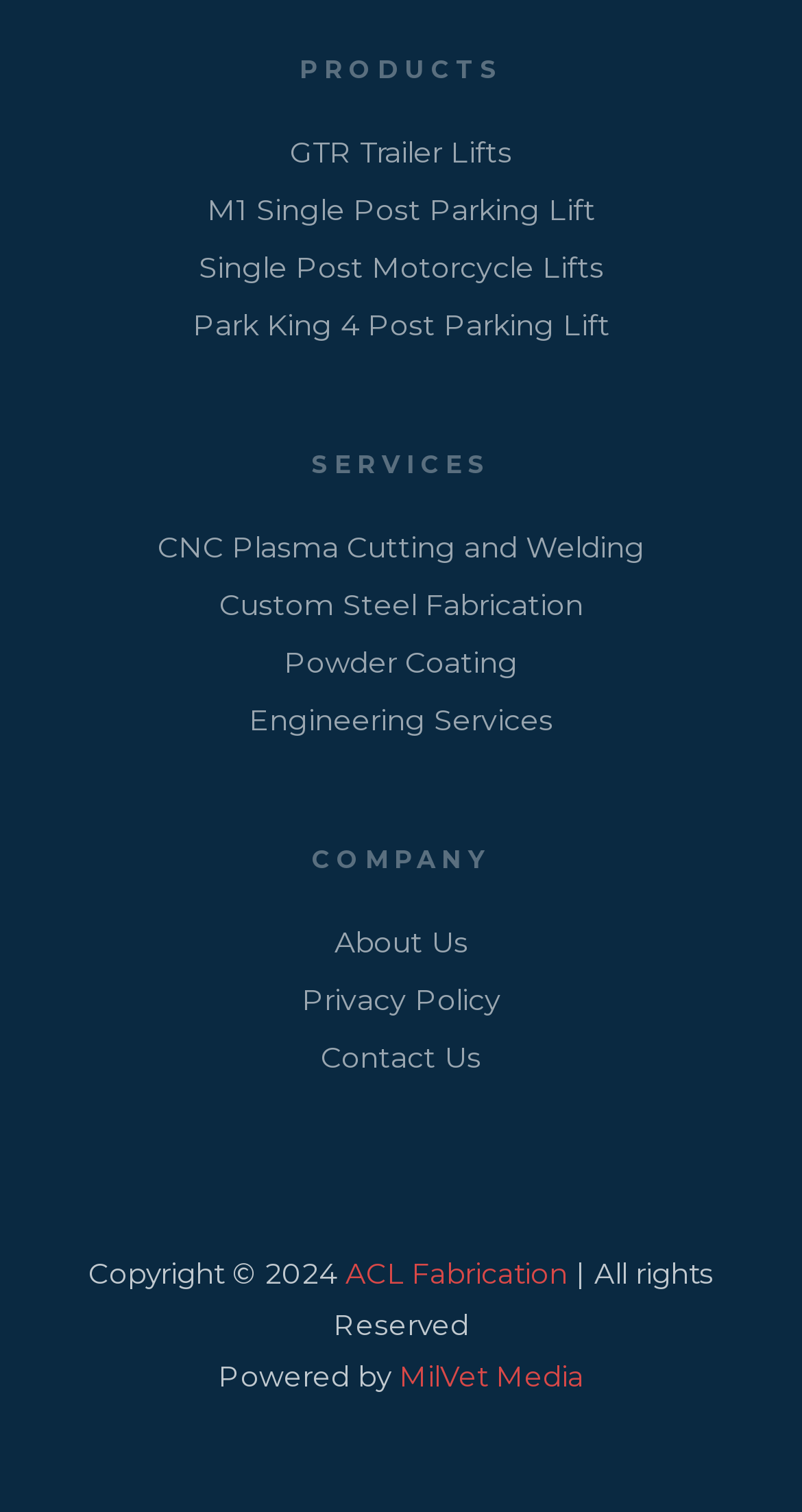What is the company name mentioned in the footer?
Based on the screenshot, provide a one-word or short-phrase response.

ACL Fabrication